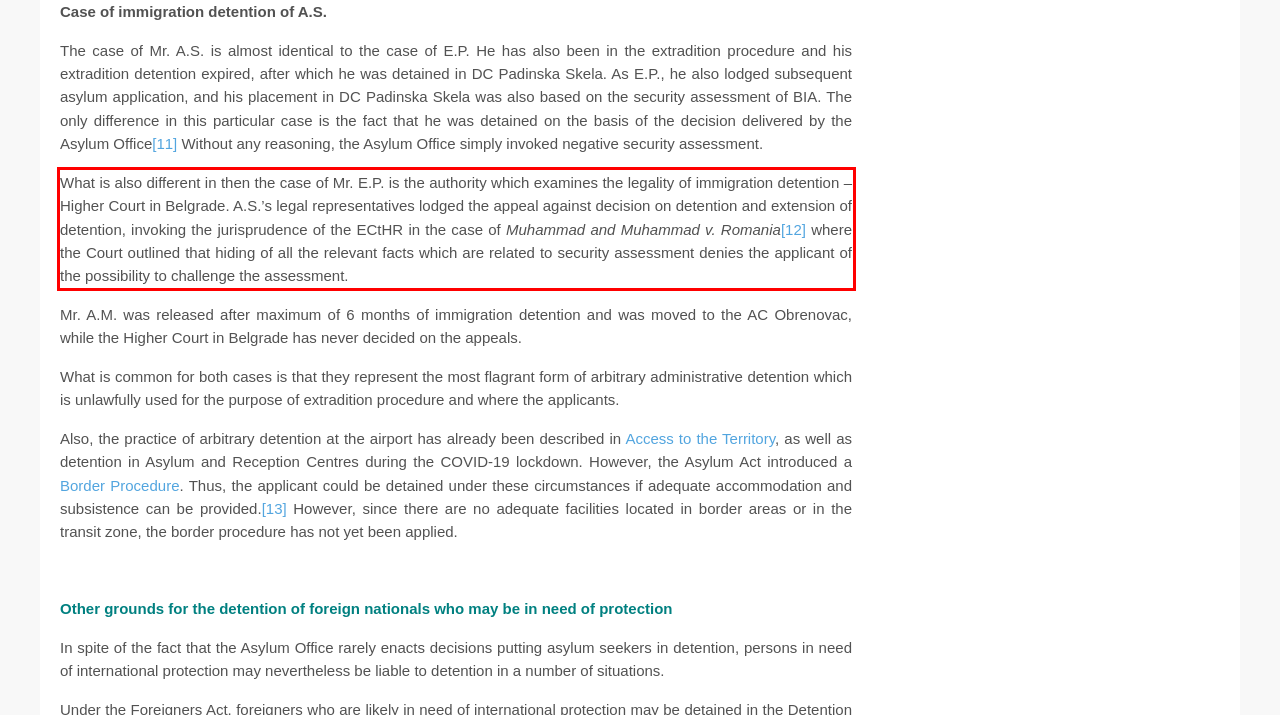Using the provided webpage screenshot, recognize the text content in the area marked by the red bounding box.

What is also different in then the case of Mr. E.P. is the authority which examines the legality of immigration detention – Higher Court in Belgrade. A.S.’s legal representatives lodged the appeal against decision on detention and extension of detention, invoking the jurisprudence of the ECtHR in the case of Muhammad and Muhammad v. Romania[12] where the Court outlined that hiding of all the relevant facts which are related to security assessment denies the applicant of the possibility to challenge the assessment.